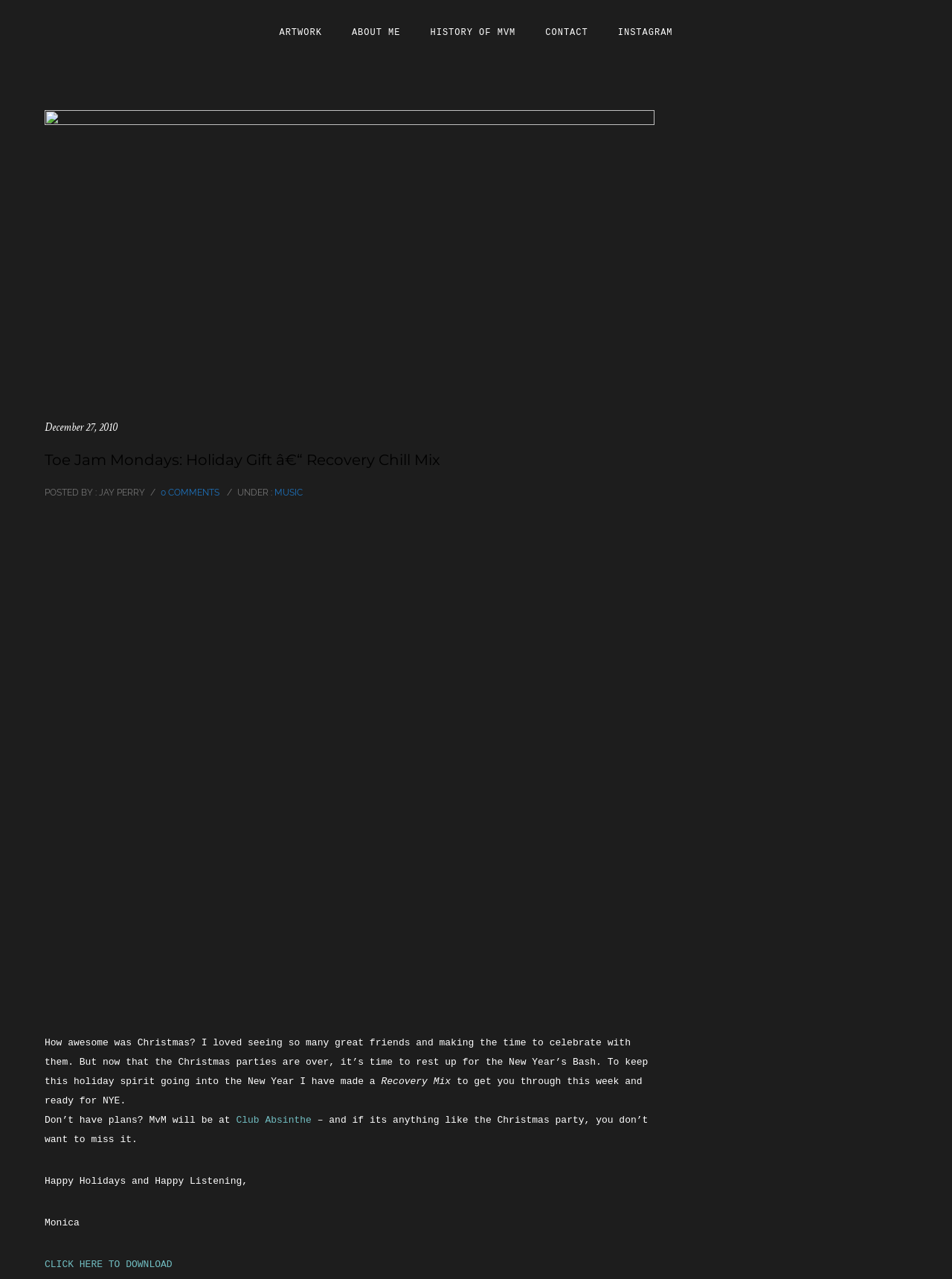Identify the bounding box coordinates for the region of the element that should be clicked to carry out the instruction: "Download the Recovery Mix". The bounding box coordinates should be four float numbers between 0 and 1, i.e., [left, top, right, bottom].

[0.047, 0.984, 0.181, 0.993]